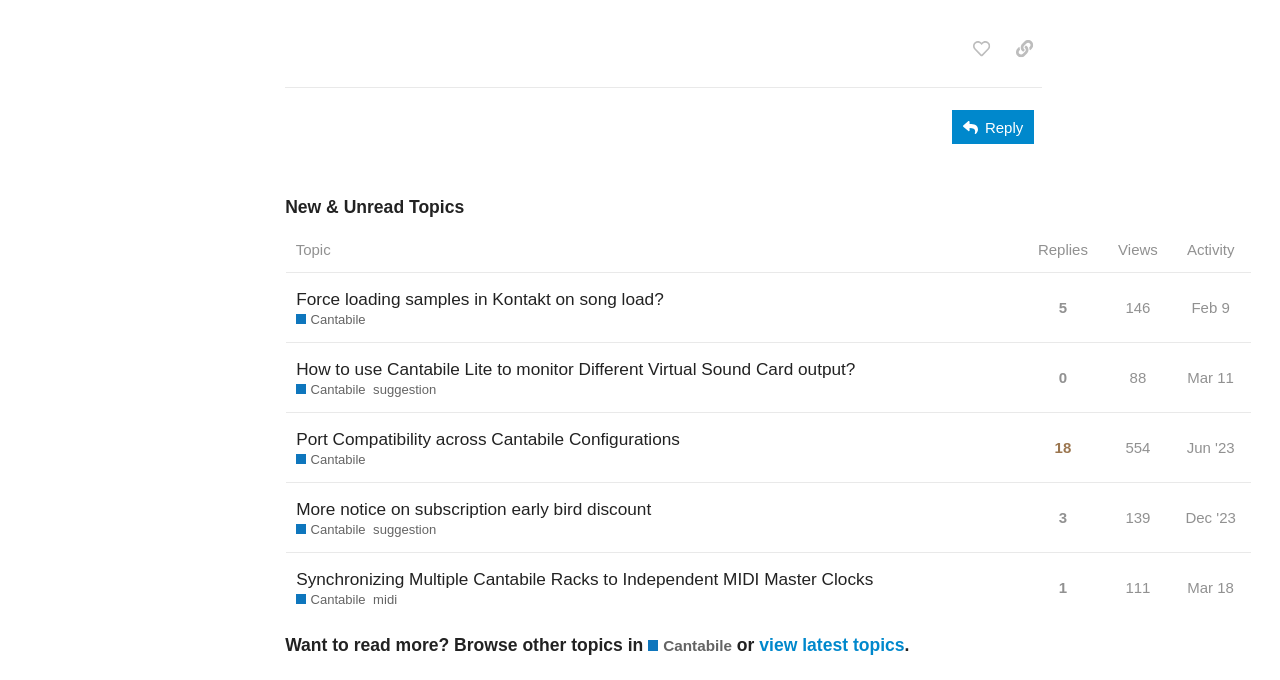Show the bounding box coordinates for the HTML element as described: "Port Compatibility across Cantabile Configurations".

[0.231, 0.608, 0.531, 0.682]